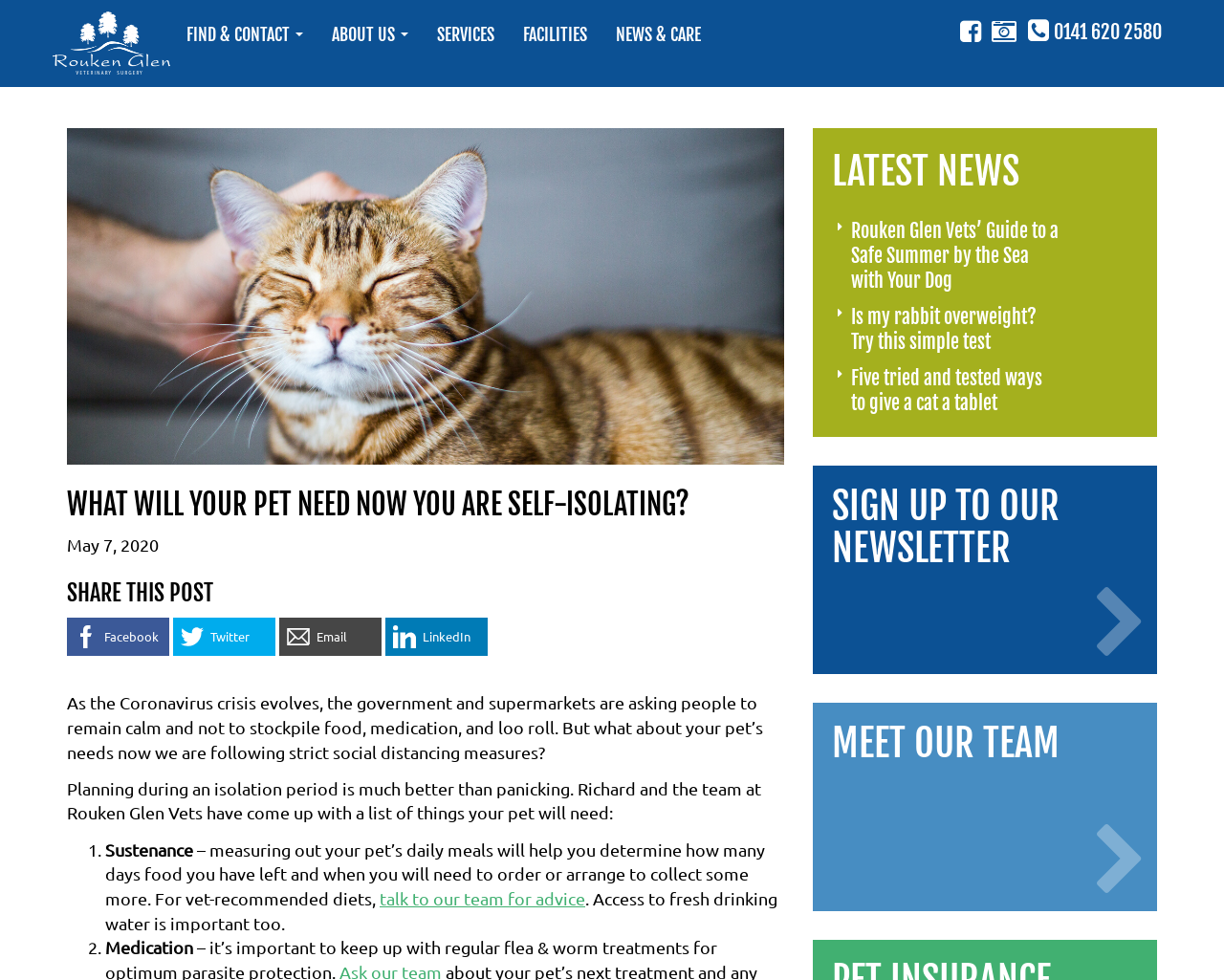Find the bounding box coordinates for the UI element whose description is: "Sign up to our newsletter". The coordinates should be four float numbers between 0 and 1, in the format [left, top, right, bottom].

[0.664, 0.475, 0.945, 0.688]